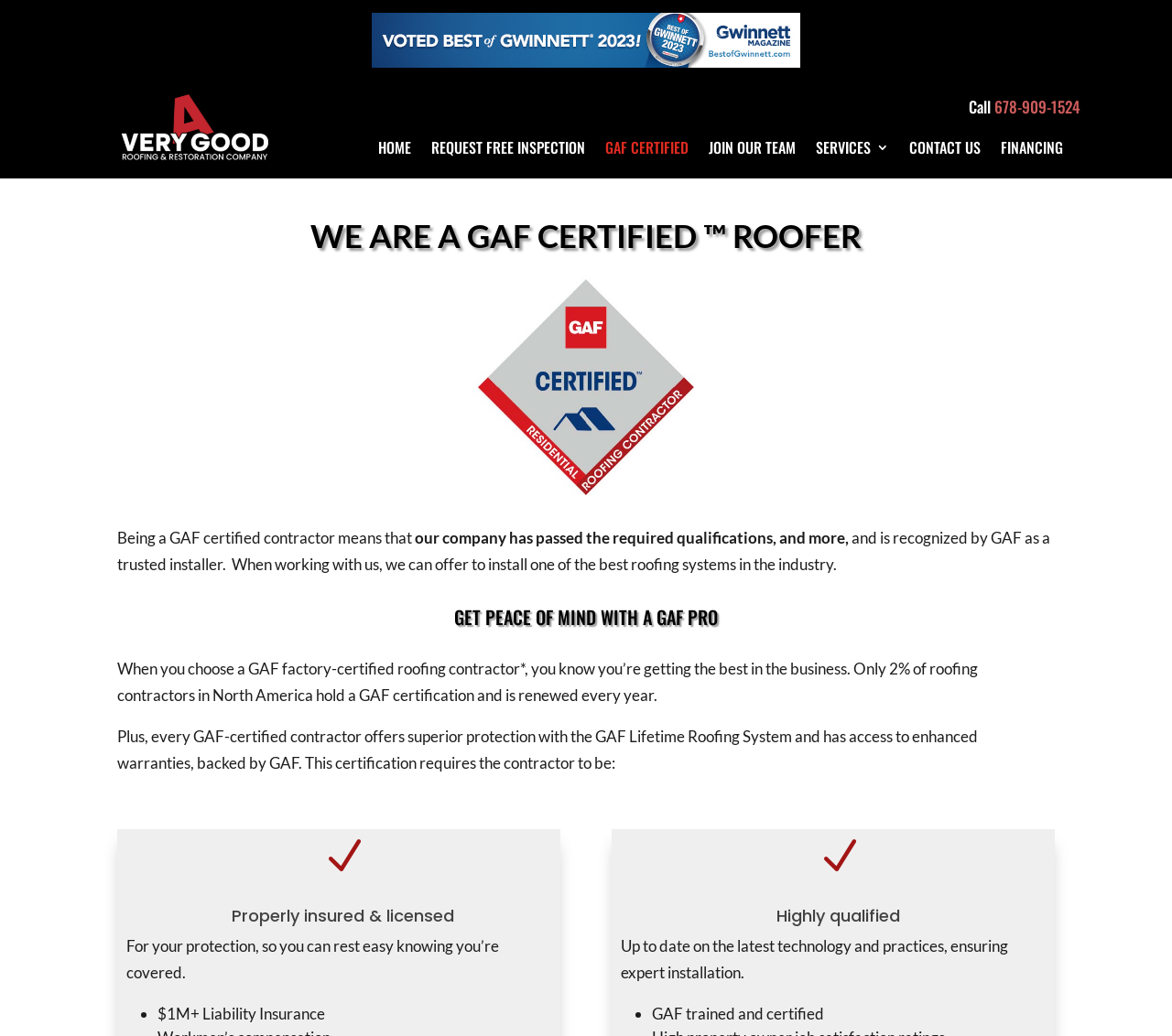What is the phone number to call?
Refer to the image and provide a thorough answer to the question.

I found the phone number by looking at the link element with the text '678-909-1524' which is located next to the 'Call' static text.